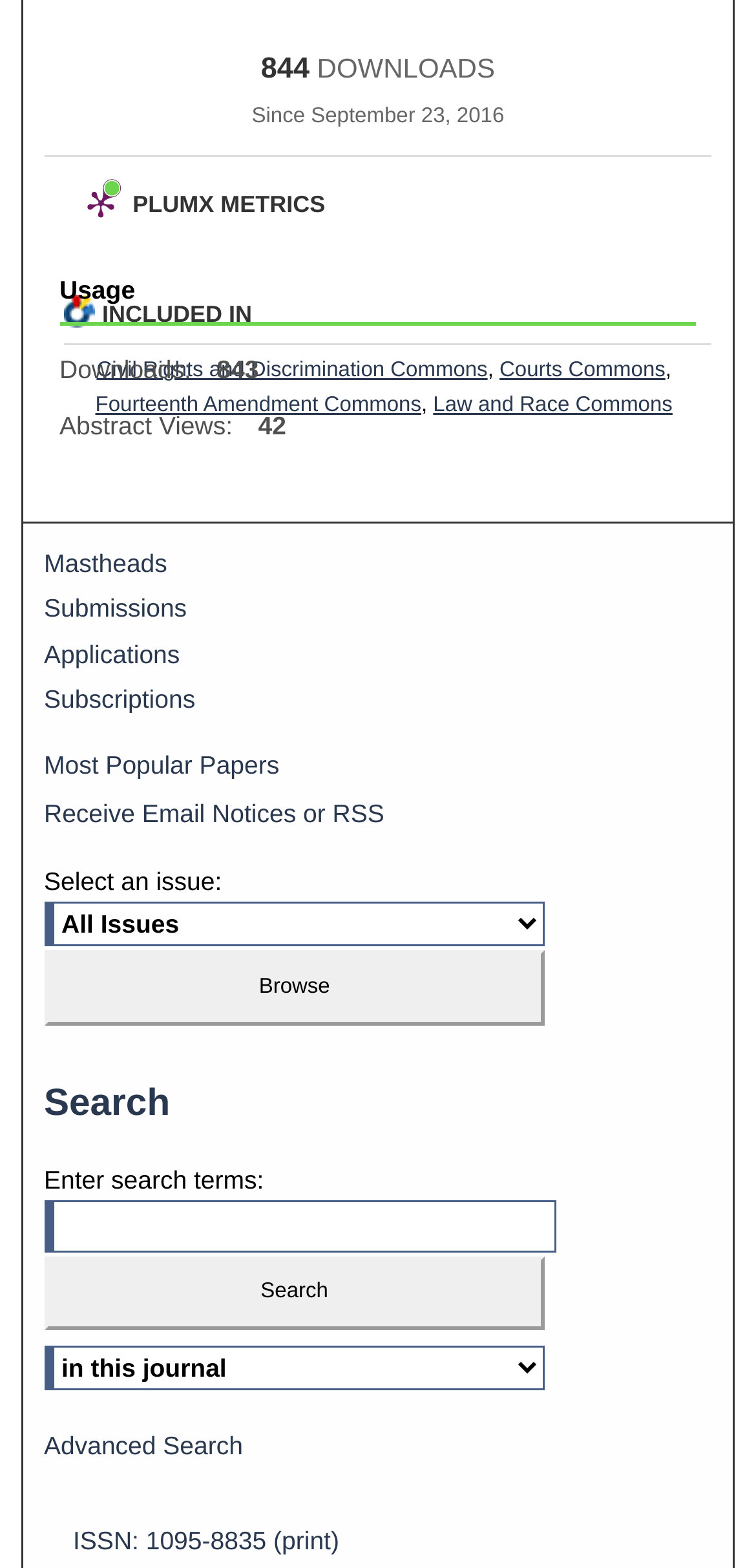Answer the question using only a single word or phrase: 
What is the purpose of the 'Browse' button?

To browse issues